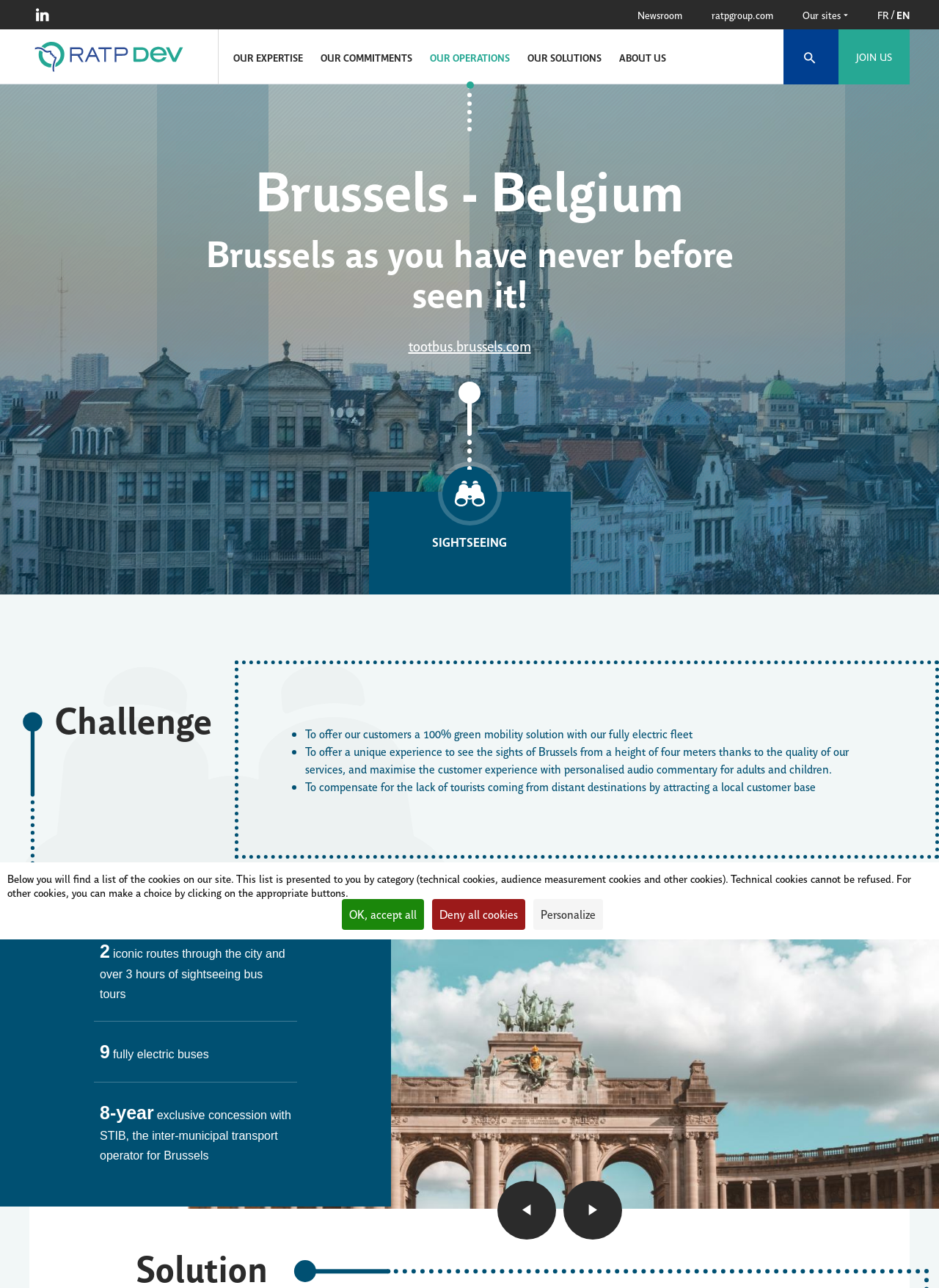Bounding box coordinates are given in the format (top-left x, top-left y, bottom-right x, bottom-right y). All values should be floating point numbers between 0 and 1. Provide the bounding box coordinate for the UI element described as: Our solutions

[0.554, 0.023, 0.648, 0.066]